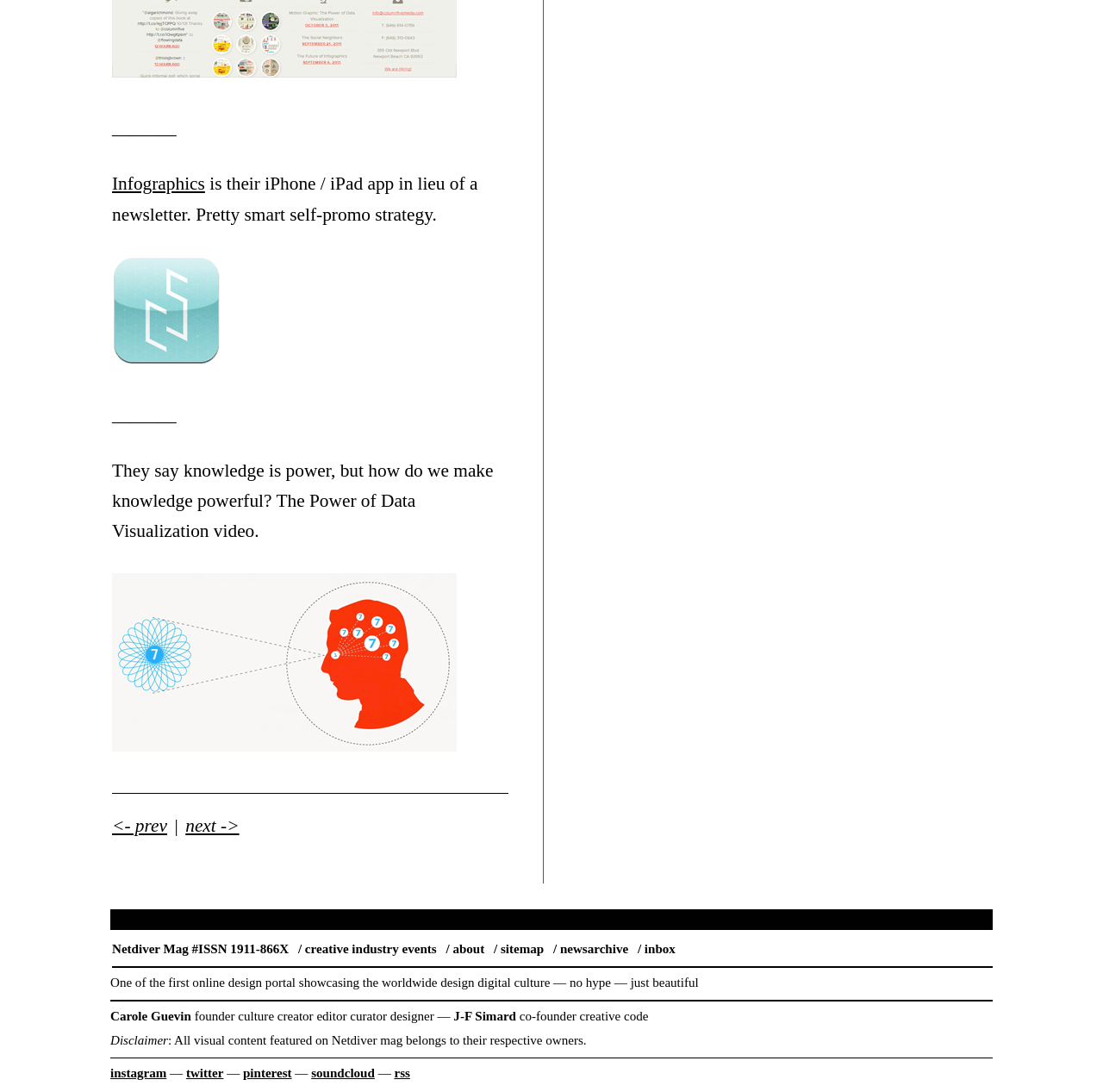Kindly provide the bounding box coordinates of the section you need to click on to fulfill the given instruction: "Click on Infographics".

[0.102, 0.159, 0.186, 0.178]